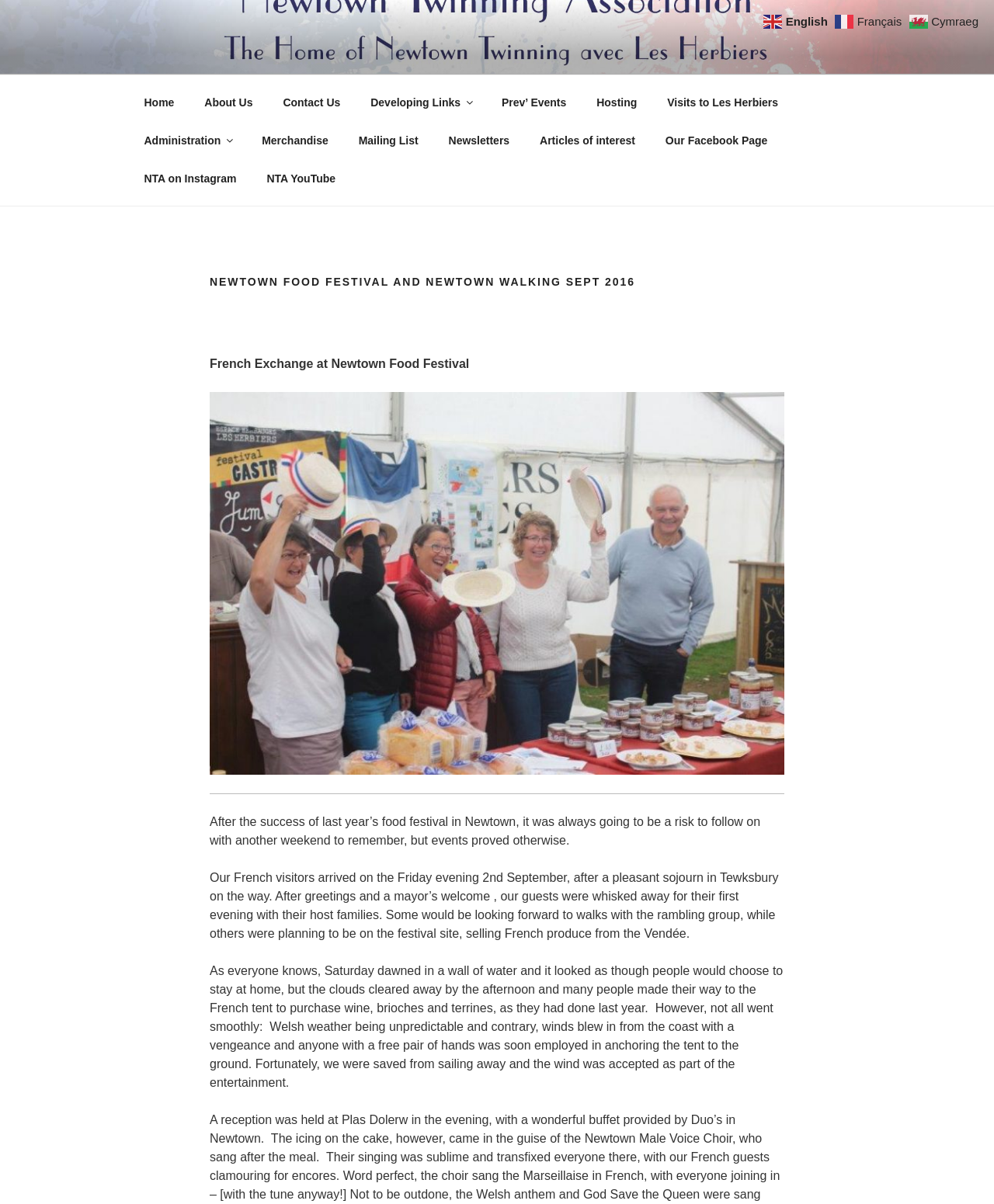Locate the coordinates of the bounding box for the clickable region that fulfills this instruction: "Click the Back link".

None